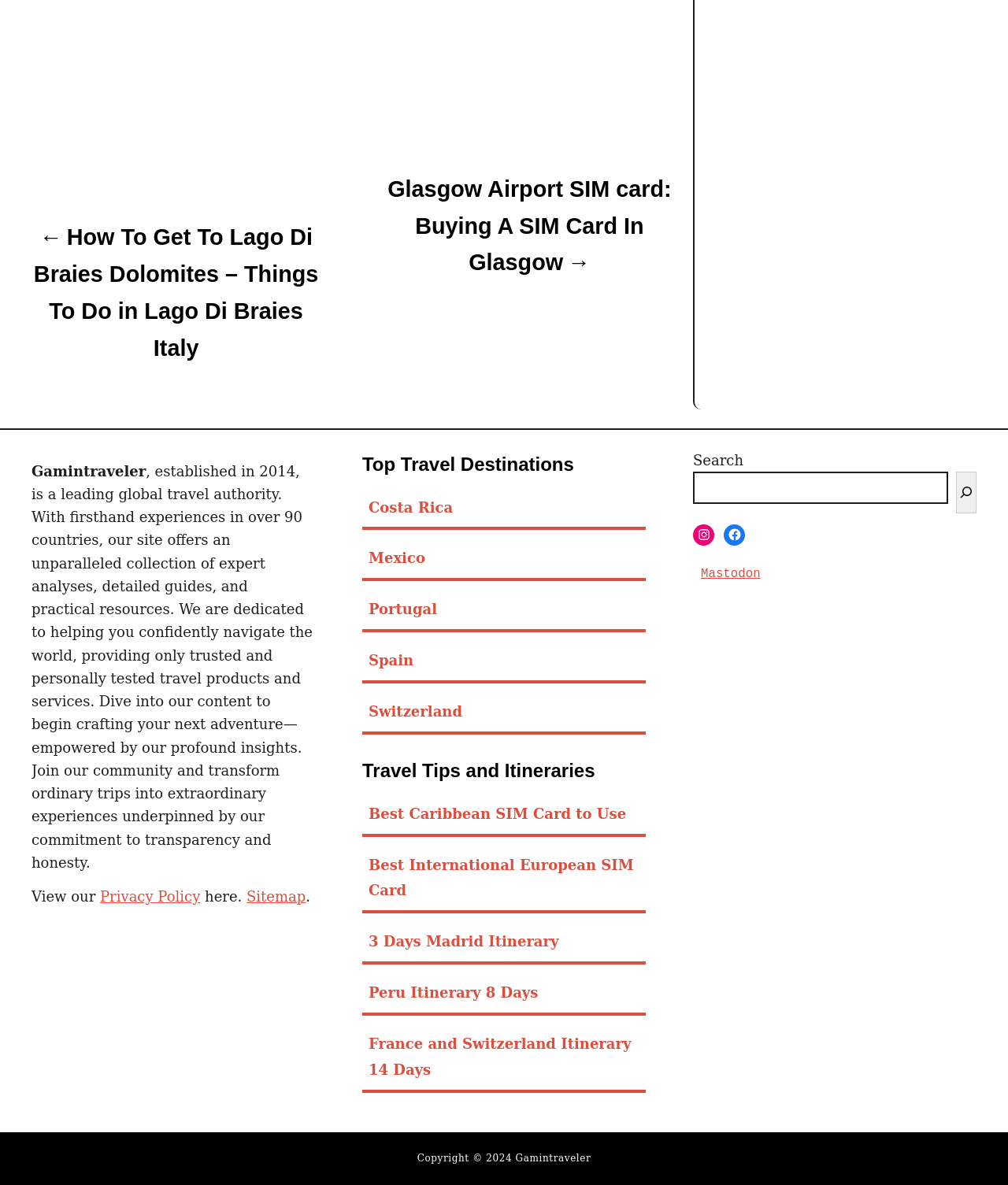Respond to the following question using a concise word or phrase: 
What is the copyright year?

2024